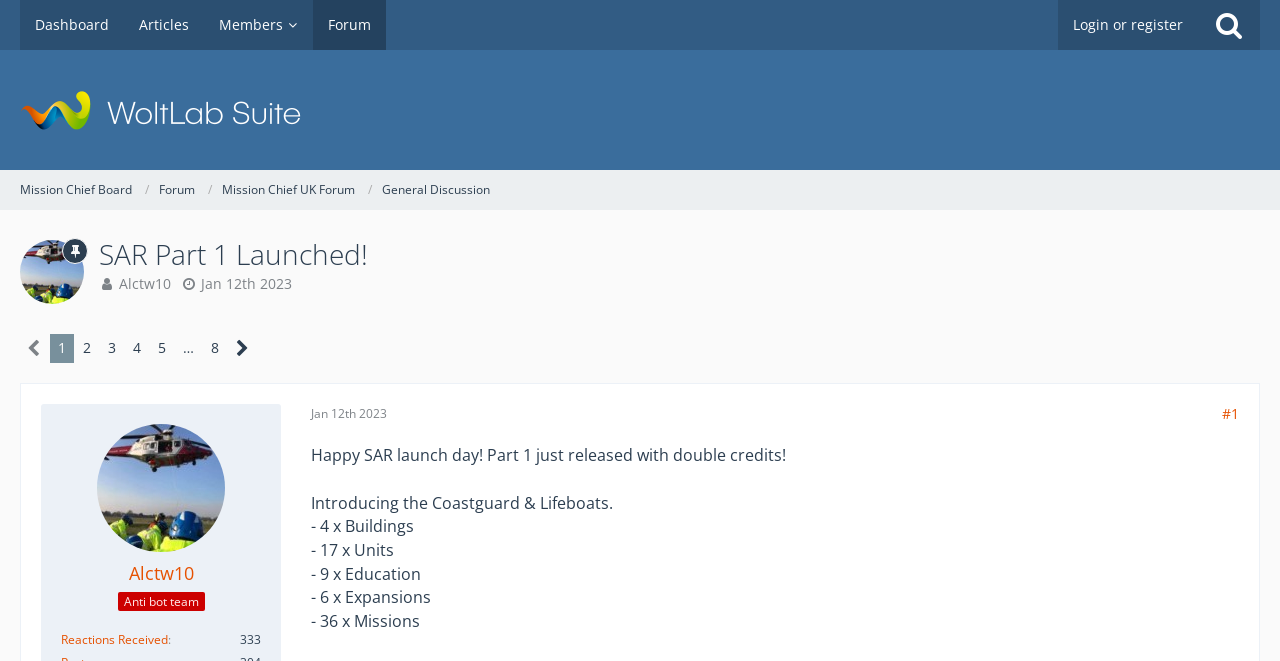Please specify the bounding box coordinates of the area that should be clicked to accomplish the following instruction: "Go to dashboard". The coordinates should consist of four float numbers between 0 and 1, i.e., [left, top, right, bottom].

[0.016, 0.0, 0.097, 0.076]